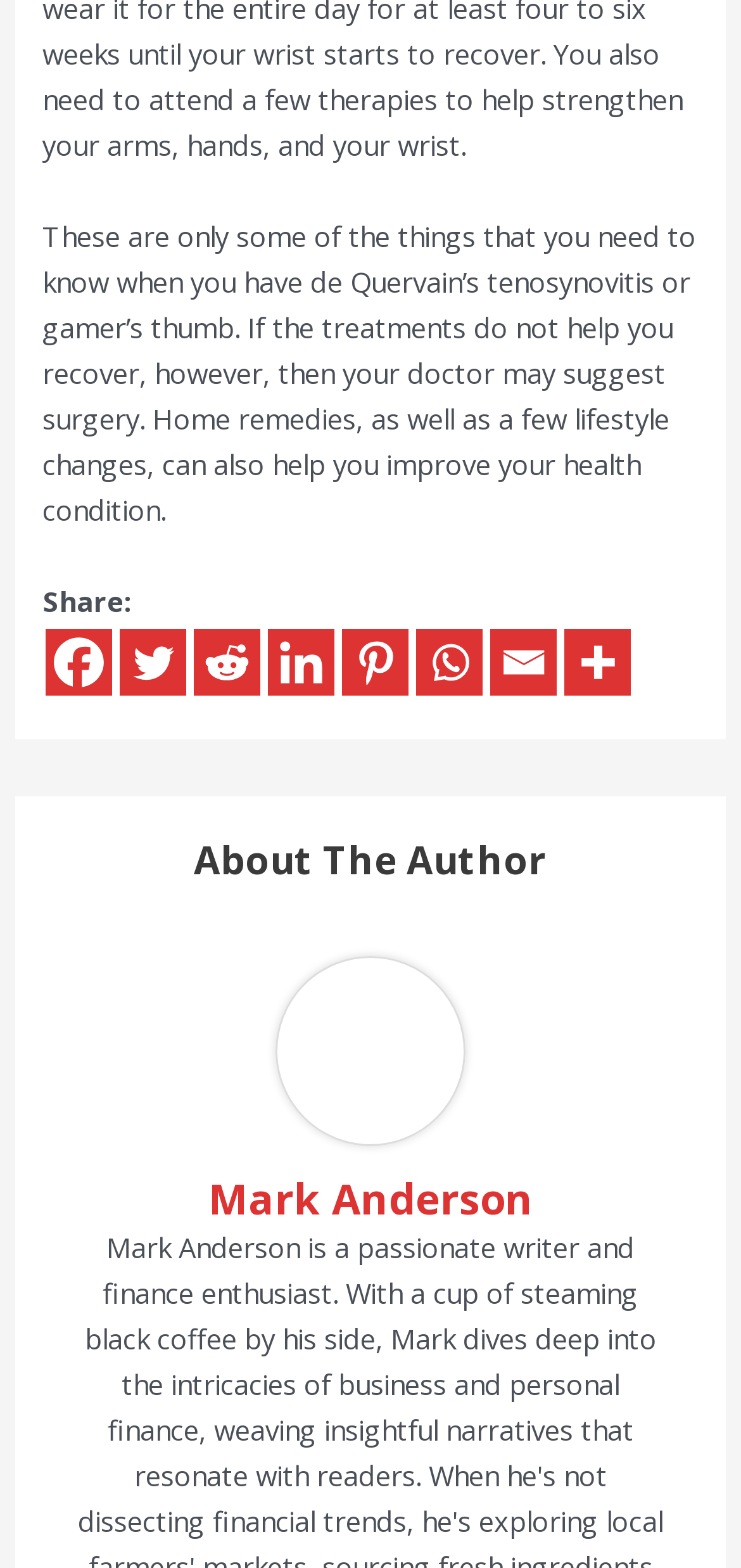How many social media sharing options are available?
Refer to the image and give a detailed answer to the question.

There are 7 social media sharing options available, including Facebook, Twitter, Reddit, Linkedin, Pinterest, Whatsapp, and Email, as indicated by the link elements with corresponding text.